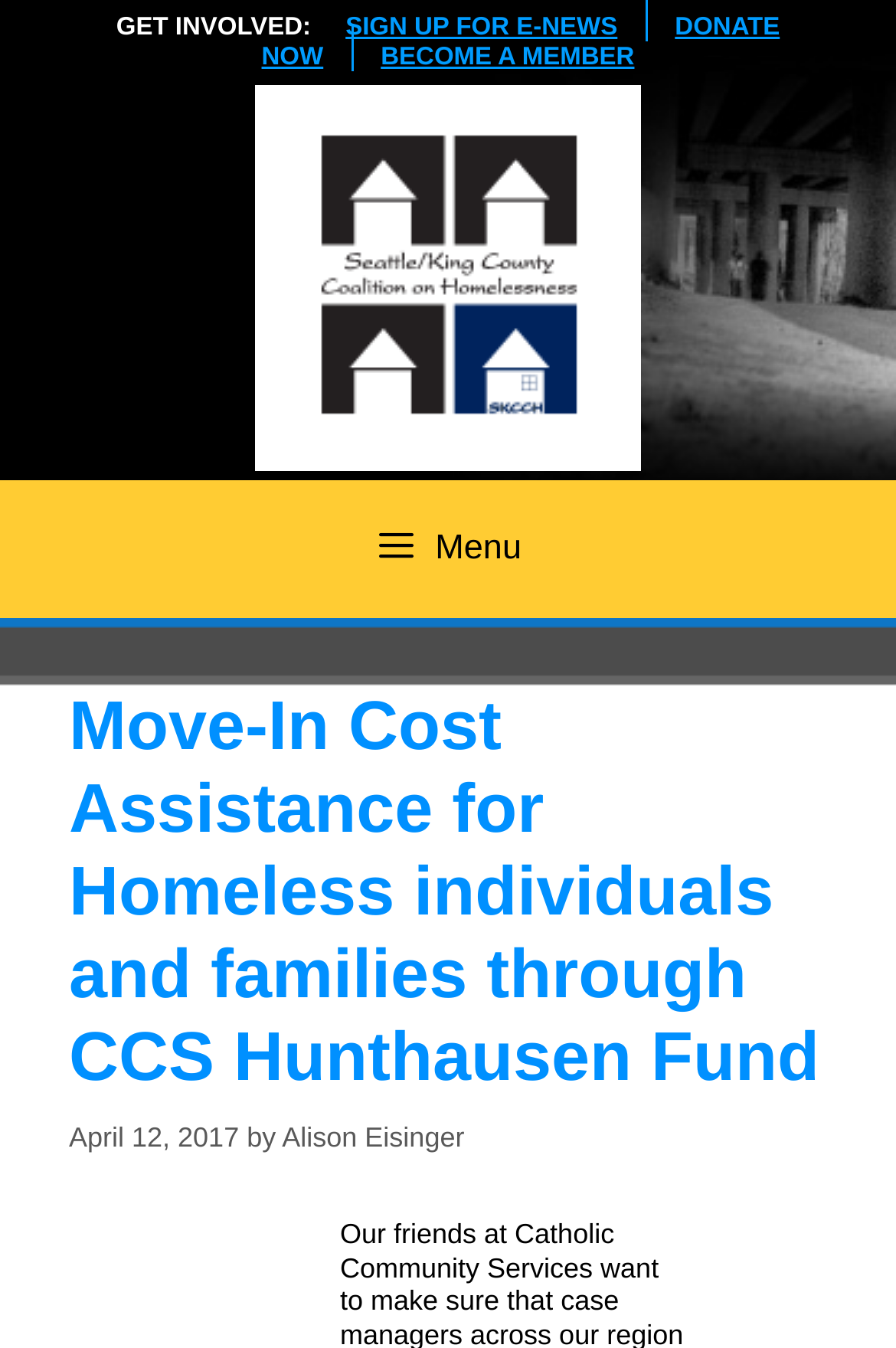Provide your answer to the question using just one word or phrase: What is the purpose of the button in the top left corner?

Menu